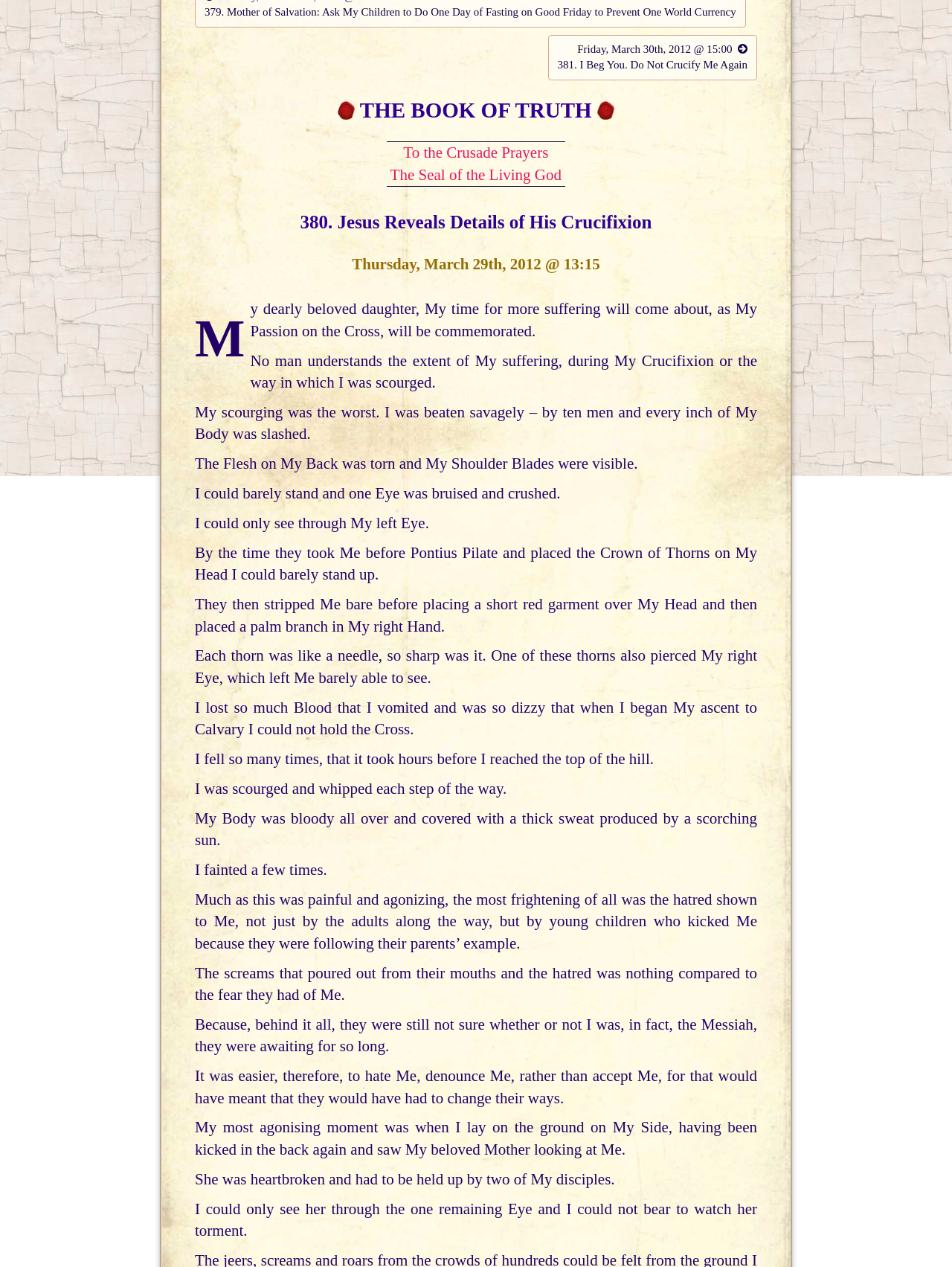Please find the bounding box for the UI component described as follows: "To the Crusade Prayers".

[0.42, 0.114, 0.58, 0.128]